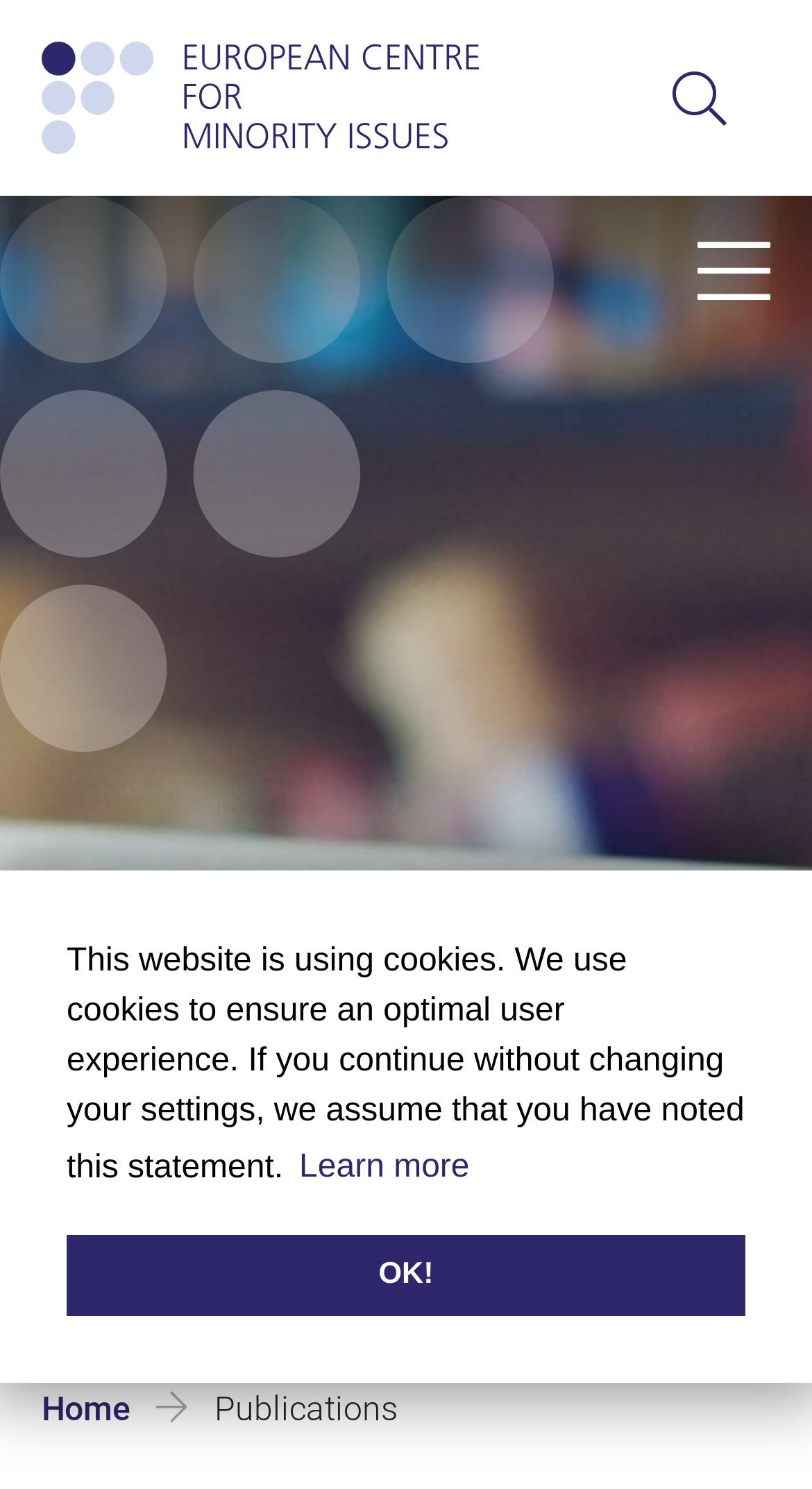Summarize the webpage with a detailed and informative caption.

The webpage is about the European Centre for Minority Issues (ECMI) and its publications. At the top, there is a cookie consent dialog with a message about the use of cookies and two buttons, "Learn more" and "OK!".

Below the dialog, there is a search box on the top right corner. On the top left, there is a navigation menu with links to different sections of the website, including "The Centre", "About Us", "People", and others.

The main content of the page is a list of publications, which is divided into several categories, including "ECMI Research Papers", "JEMIE", "Issue Briefs", and others. Each category has a link to a specific page.

On the left side of the page, there is a sidebar with links to other sections of the website, including "Research Clusters", "Publications", "Projects", "Events", and others. Each section has sub-links to more specific pages.

At the bottom of the page, there is a link to the "Home" page and a text "Publications" next to it.